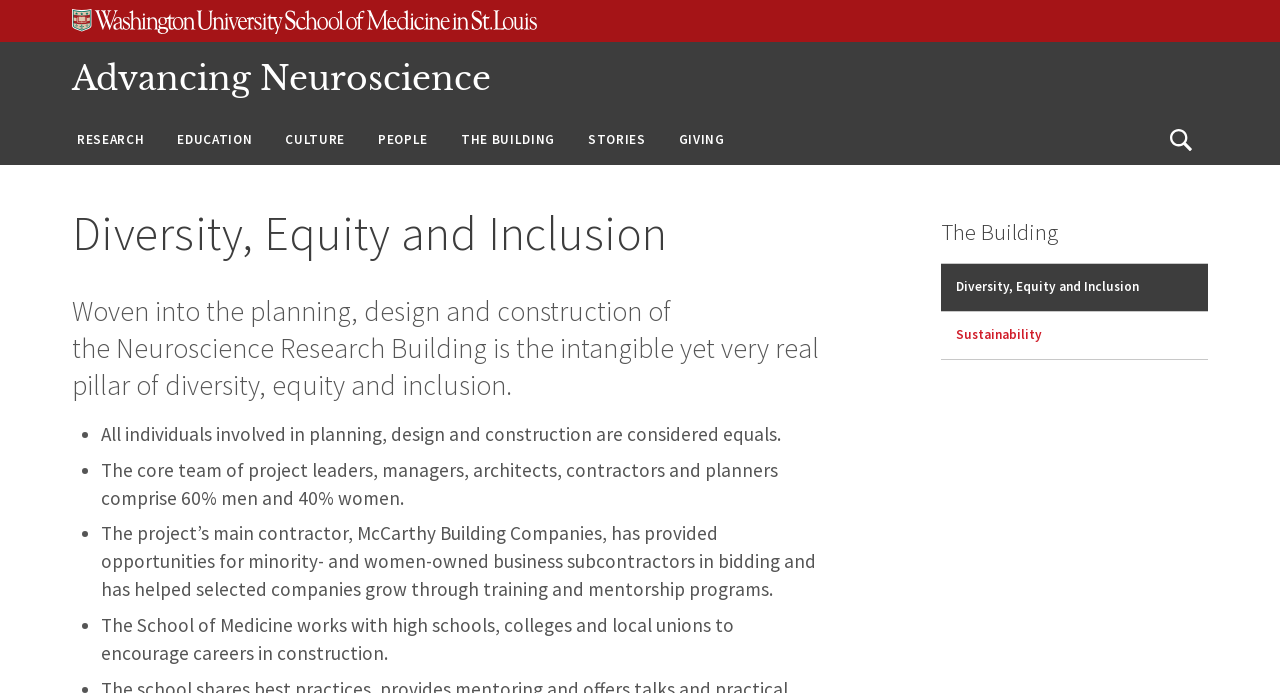Use a single word or phrase to answer the question: 
What is the purpose of the training and mentorship programs provided by McCarthy Building Companies?

To help minority- and women-owned business subcontractors grow